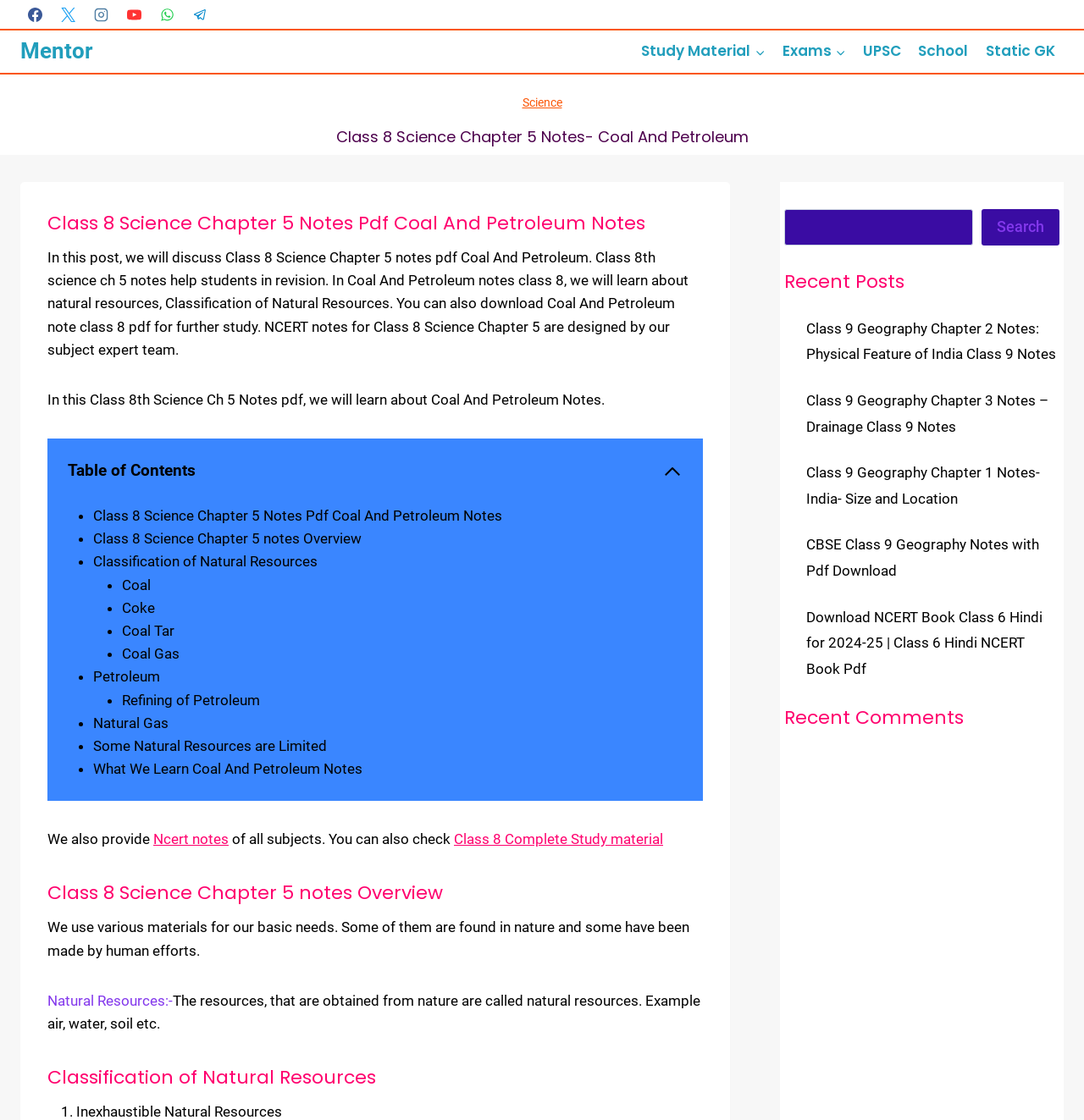What is the topic of Class 8 Science Chapter 5 notes?
Please respond to the question thoroughly and include all relevant details.

The topic of Class 8 Science Chapter 5 notes is Coal And Petroleum, which is mentioned in the heading 'Class 8 Science Chapter 5 Notes- Coal And Petroleum' and also in the static text 'In this post, we will discuss Class 8 Science Chapter 5 notes pdf Coal And Petroleum.'